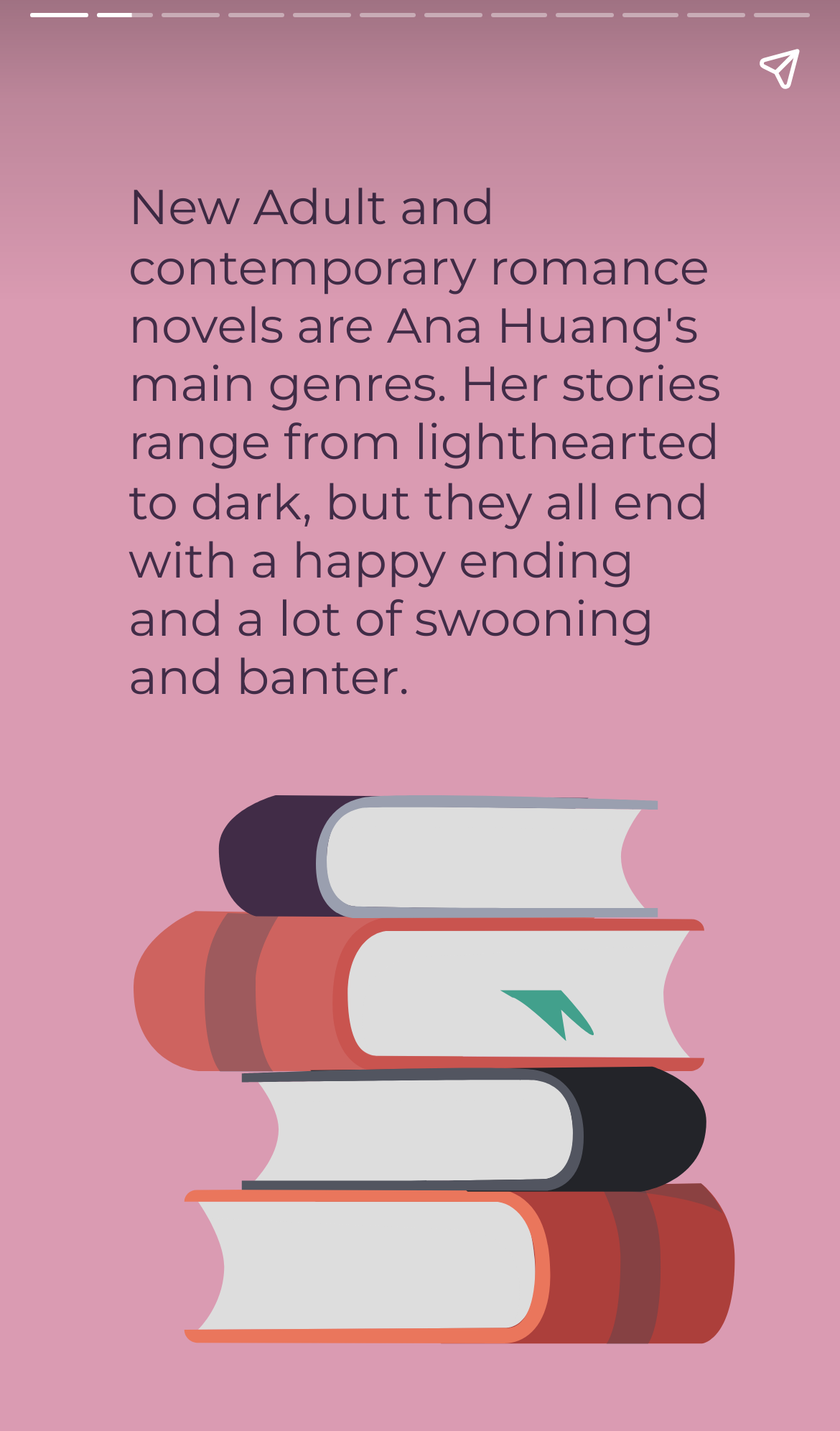Provide the text content of the webpage's main heading.

Twisted Love - Ana Huang 